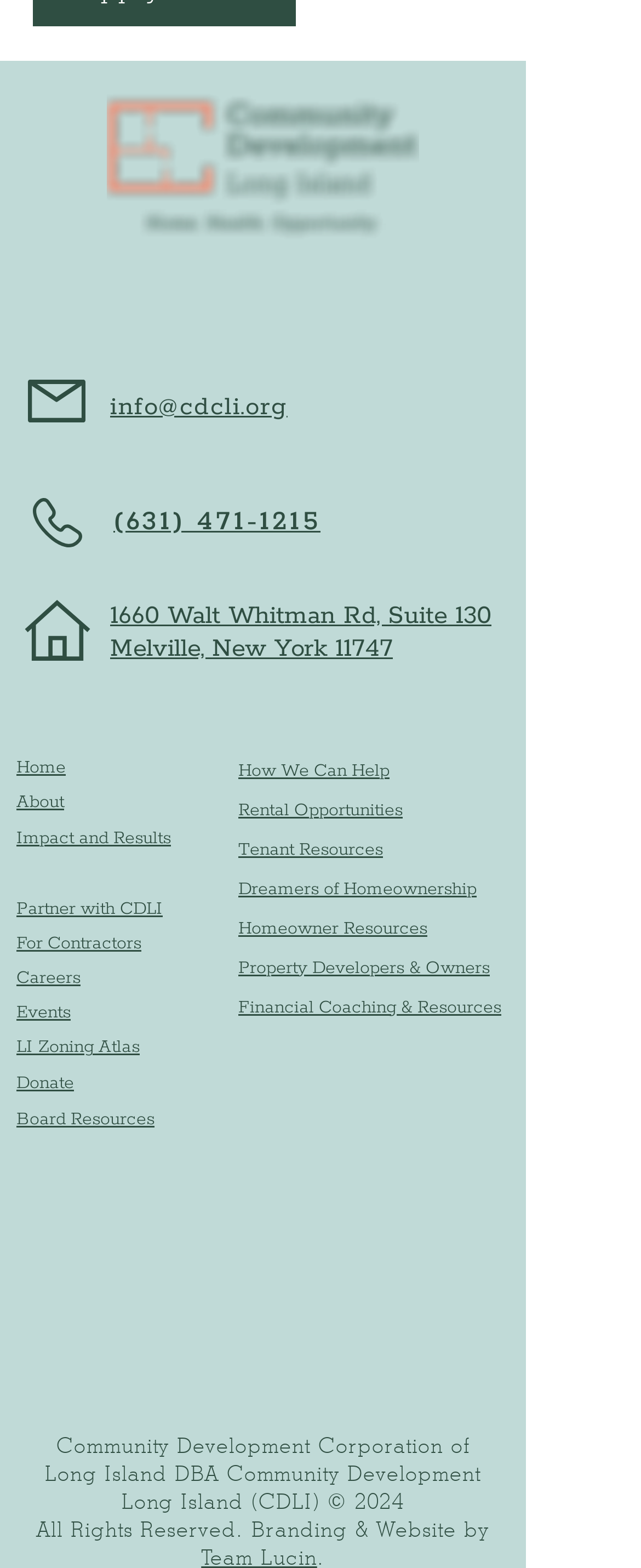Please find the bounding box coordinates of the clickable region needed to complete the following instruction: "Learn about CDLI's impact and results". The bounding box coordinates must consist of four float numbers between 0 and 1, i.e., [left, top, right, bottom].

[0.026, 0.527, 0.267, 0.542]